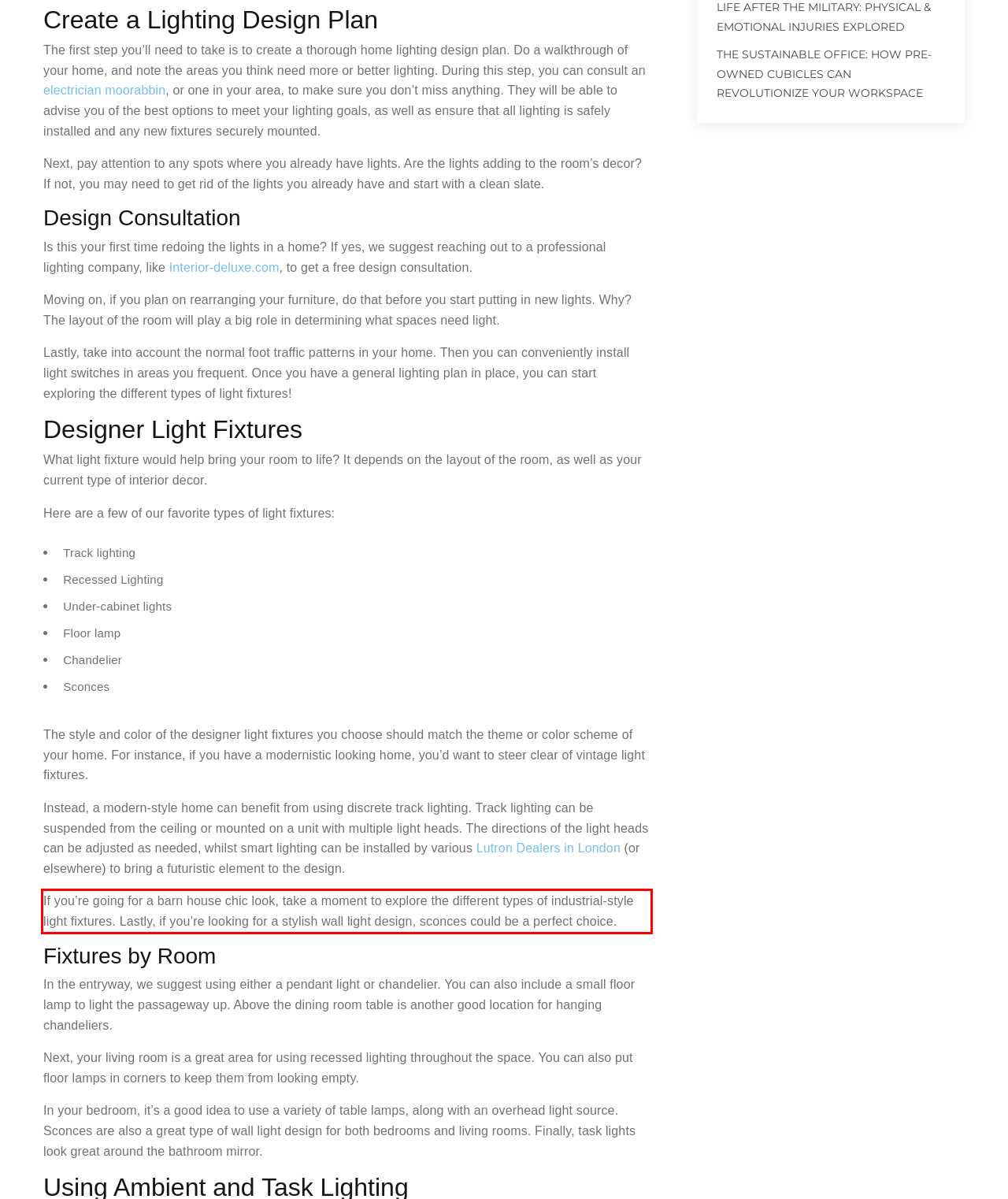Identify and transcribe the text content enclosed by the red bounding box in the given screenshot.

If you’re going for a barn house chic look, take a moment to explore the different types of industrial-style light fixtures. Lastly, if you’re looking for a stylish wall light design, sconces could be a perfect choice.